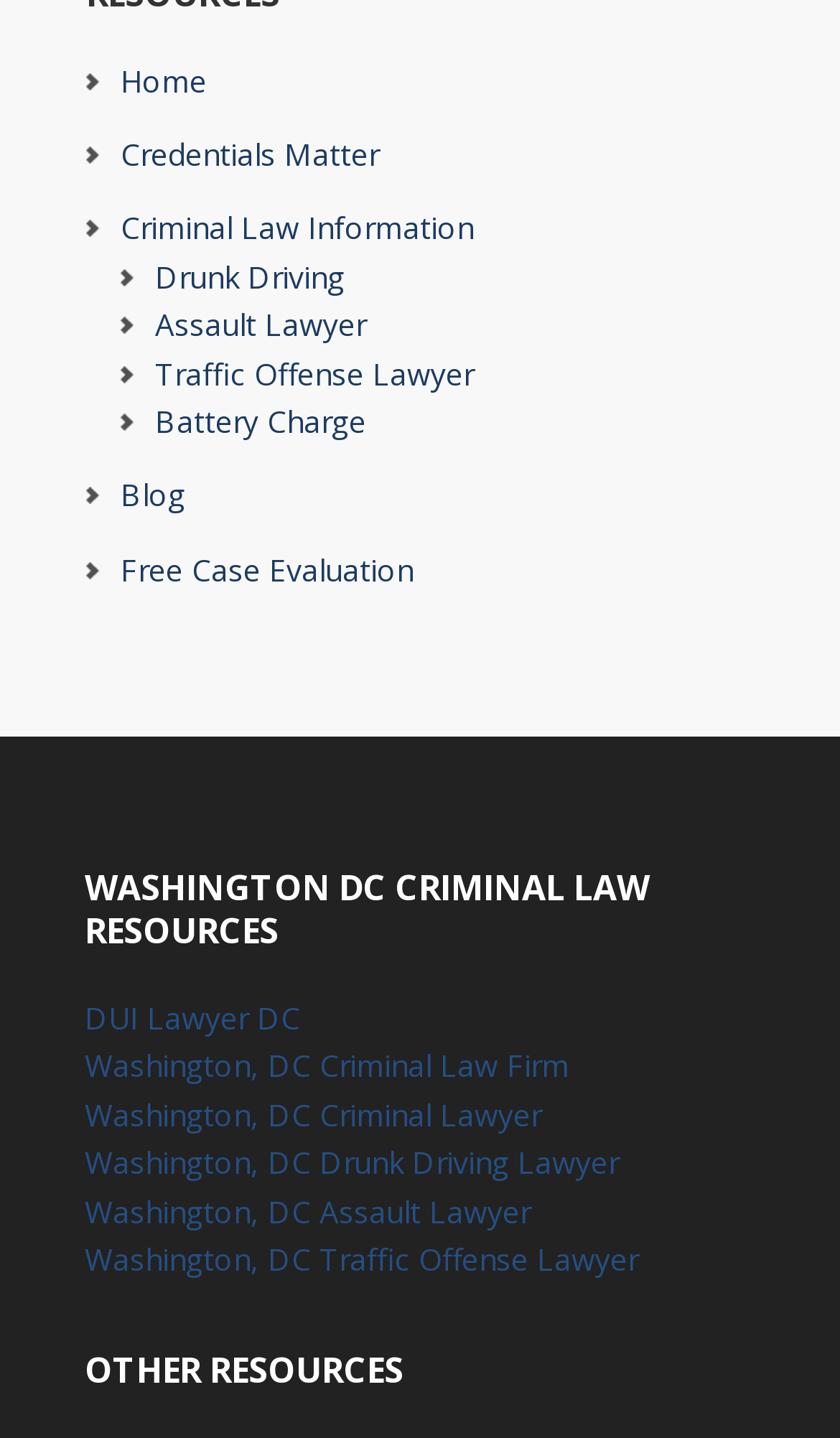Bounding box coordinates are specified in the format (top-left x, top-left y, bottom-right x, bottom-right y). All values are floating point numbers bounded between 0 and 1. Please provide the bounding box coordinate of the region this sentence describes: Washington, DC Traffic Offense Lawyer

[0.101, 0.861, 0.76, 0.89]